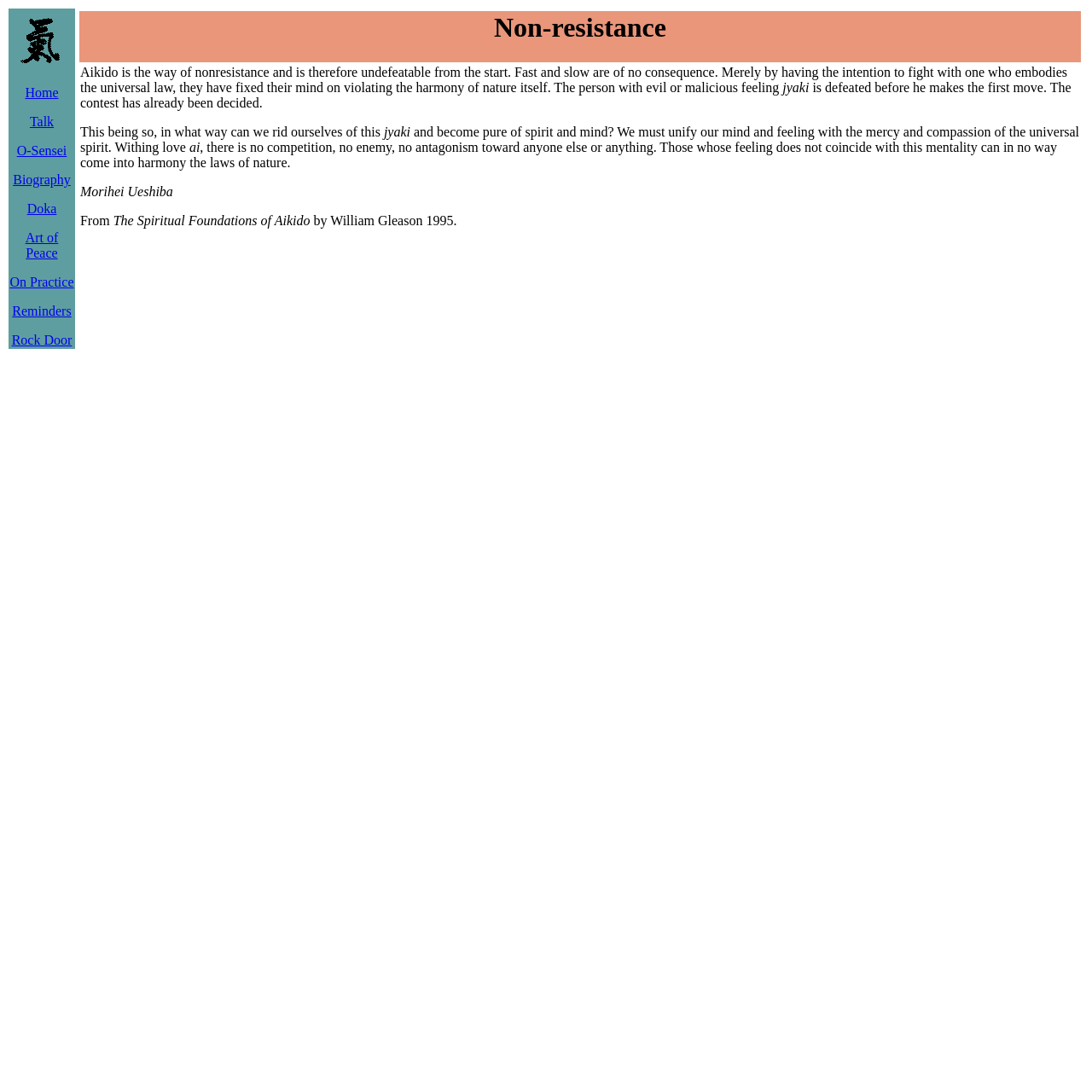For the following element description, predict the bounding box coordinates in the format (top-left x, top-left y, bottom-right x, bottom-right y). All values should be floating point numbers between 0 and 1. Description: Rock Door

[0.011, 0.305, 0.066, 0.318]